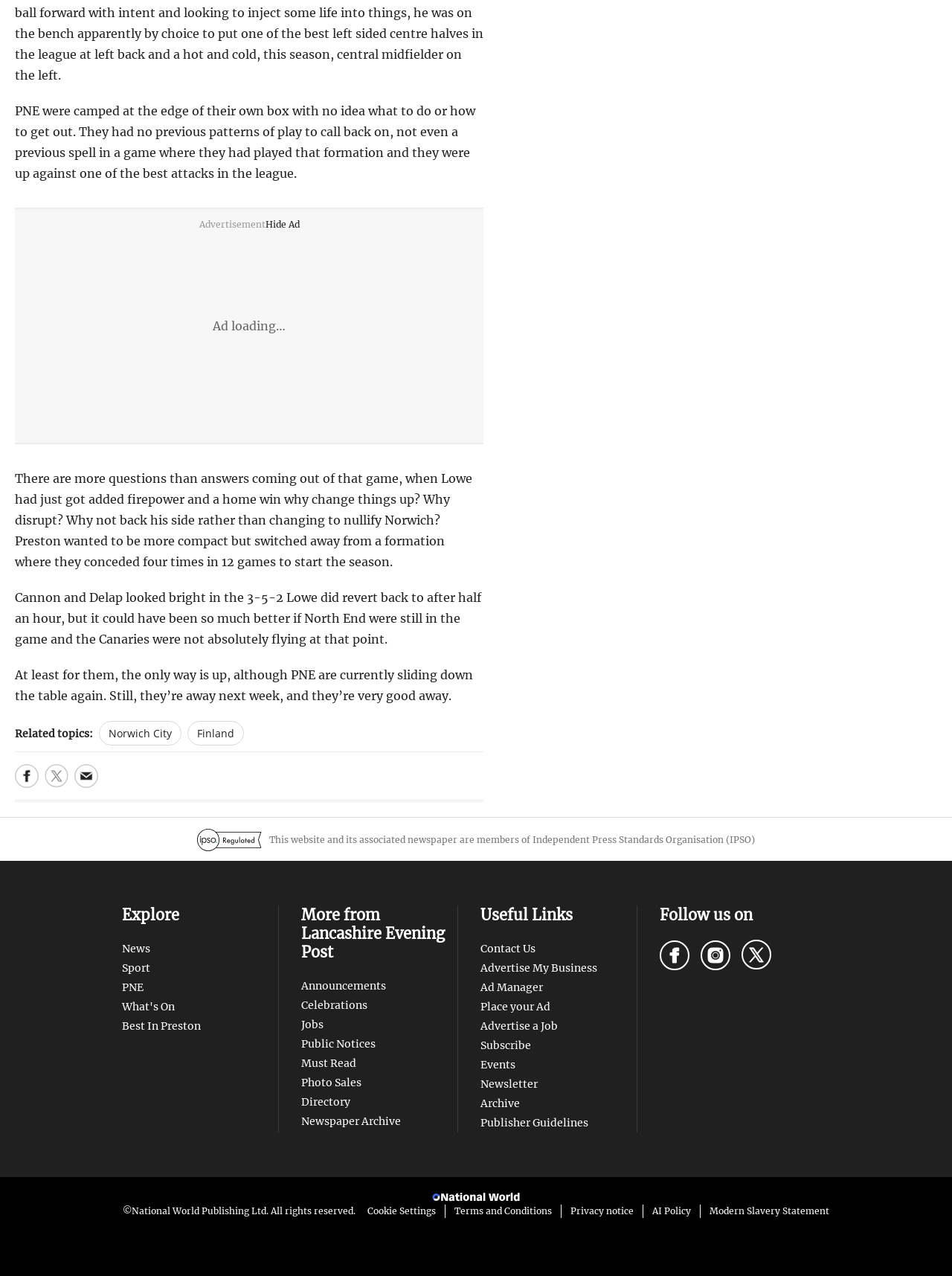Determine the bounding box coordinates of the region to click in order to accomplish the following instruction: "Read more about Norwich City". Provide the coordinates as four float numbers between 0 and 1, specifically [left, top, right, bottom].

[0.104, 0.565, 0.191, 0.584]